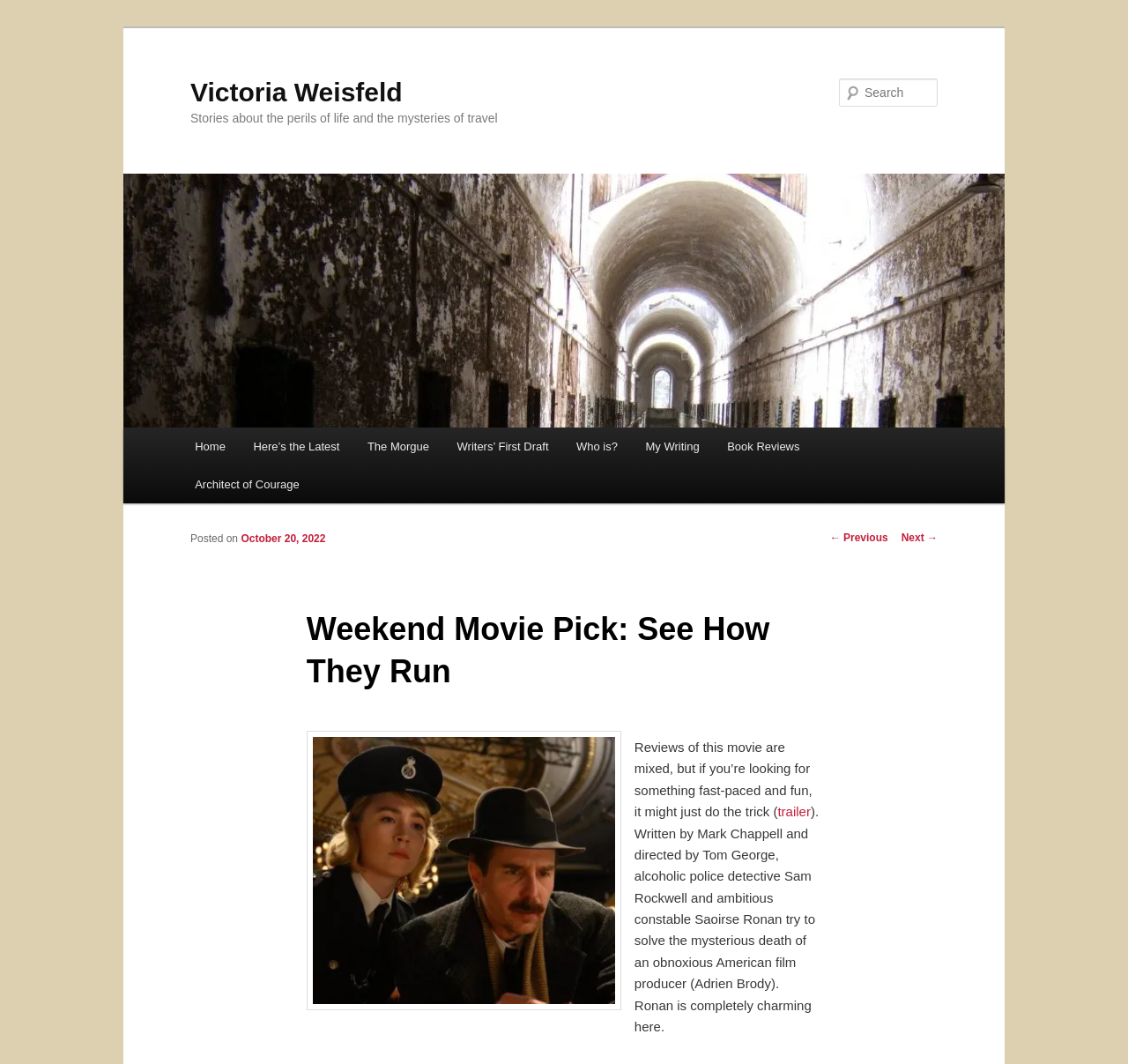Using the details from the image, please elaborate on the following question: What is the date when the article was posted?

The date when the article was posted can be found in the link element with the text 'October 20, 2022' which is located near the top of the main content area of the webpage.